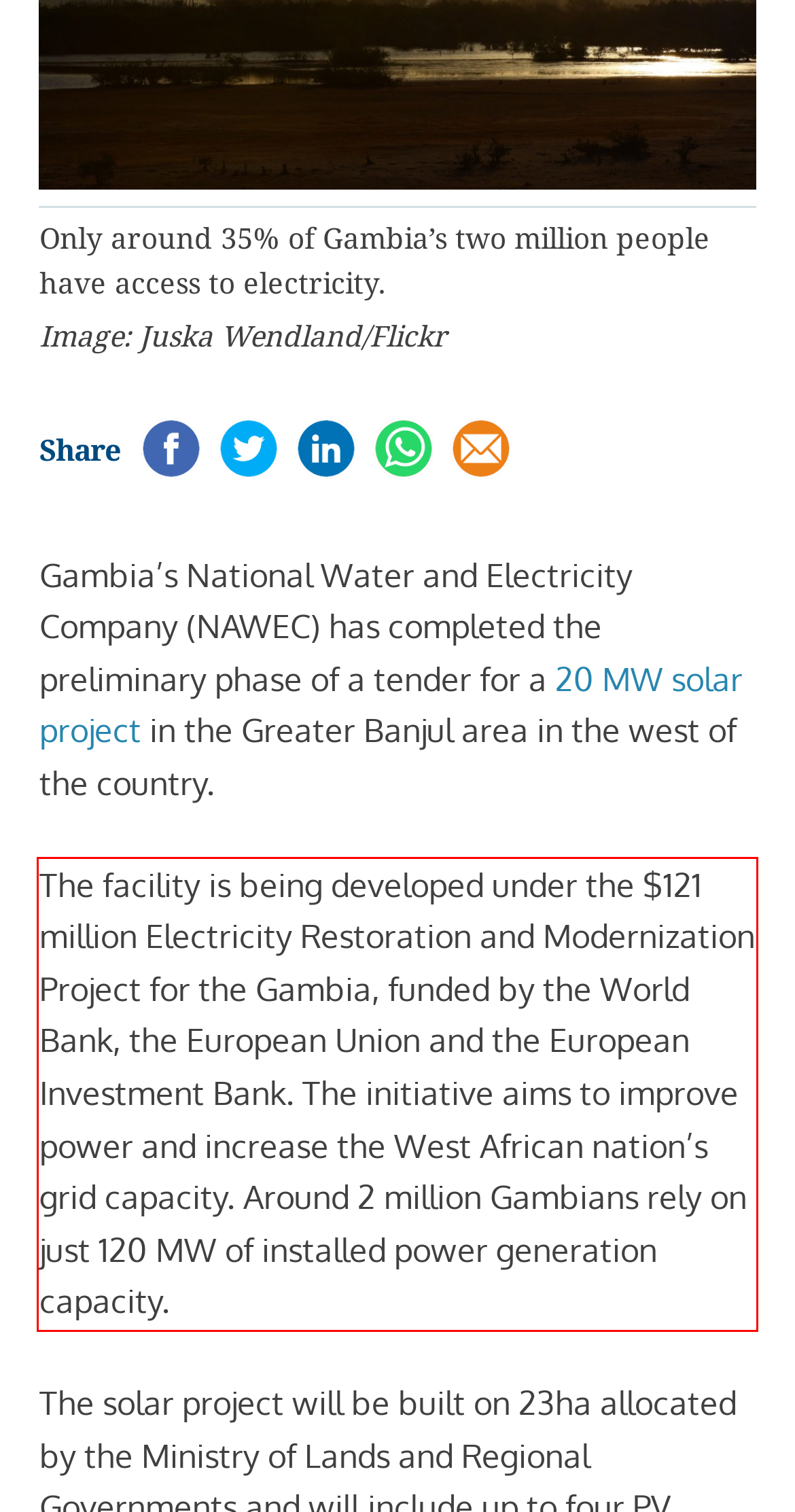Your task is to recognize and extract the text content from the UI element enclosed in the red bounding box on the webpage screenshot.

The facility is being developed under the $121 million Electricity Restoration and Modernization Project for the Gambia, funded by the World Bank, the European Union and the European Investment Bank. The initiative aims to improve power and increase the West African nation’s grid capacity. Around 2 million Gambians rely on just 120 MW of installed power generation capacity.